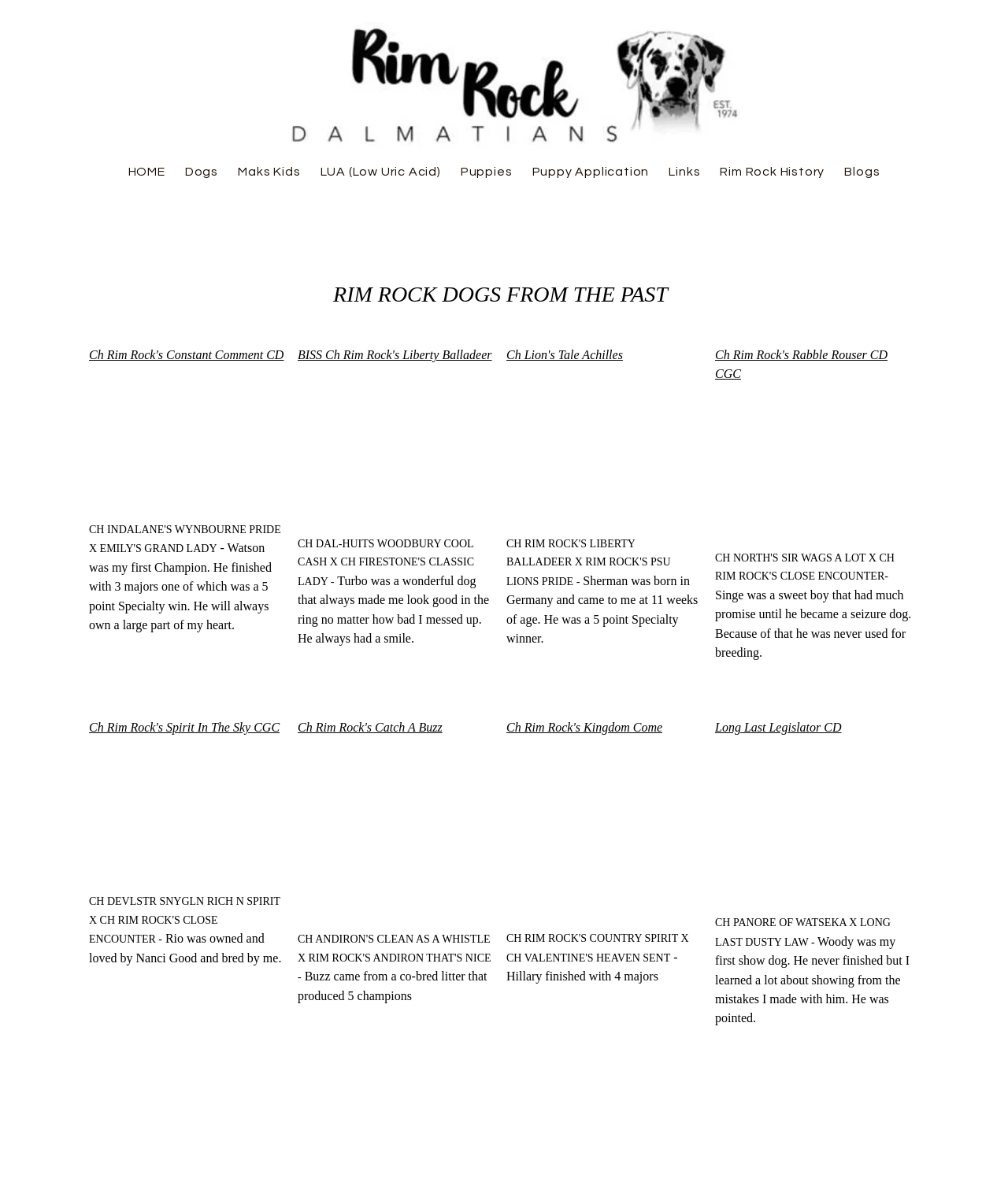Please identify the bounding box coordinates of the clickable area that will fulfill the following instruction: "Learn about Watson, the first Champion". The coordinates should be in the format of four float numbers between 0 and 1, i.e., [left, top, right, bottom].

[0.088, 0.452, 0.27, 0.528]